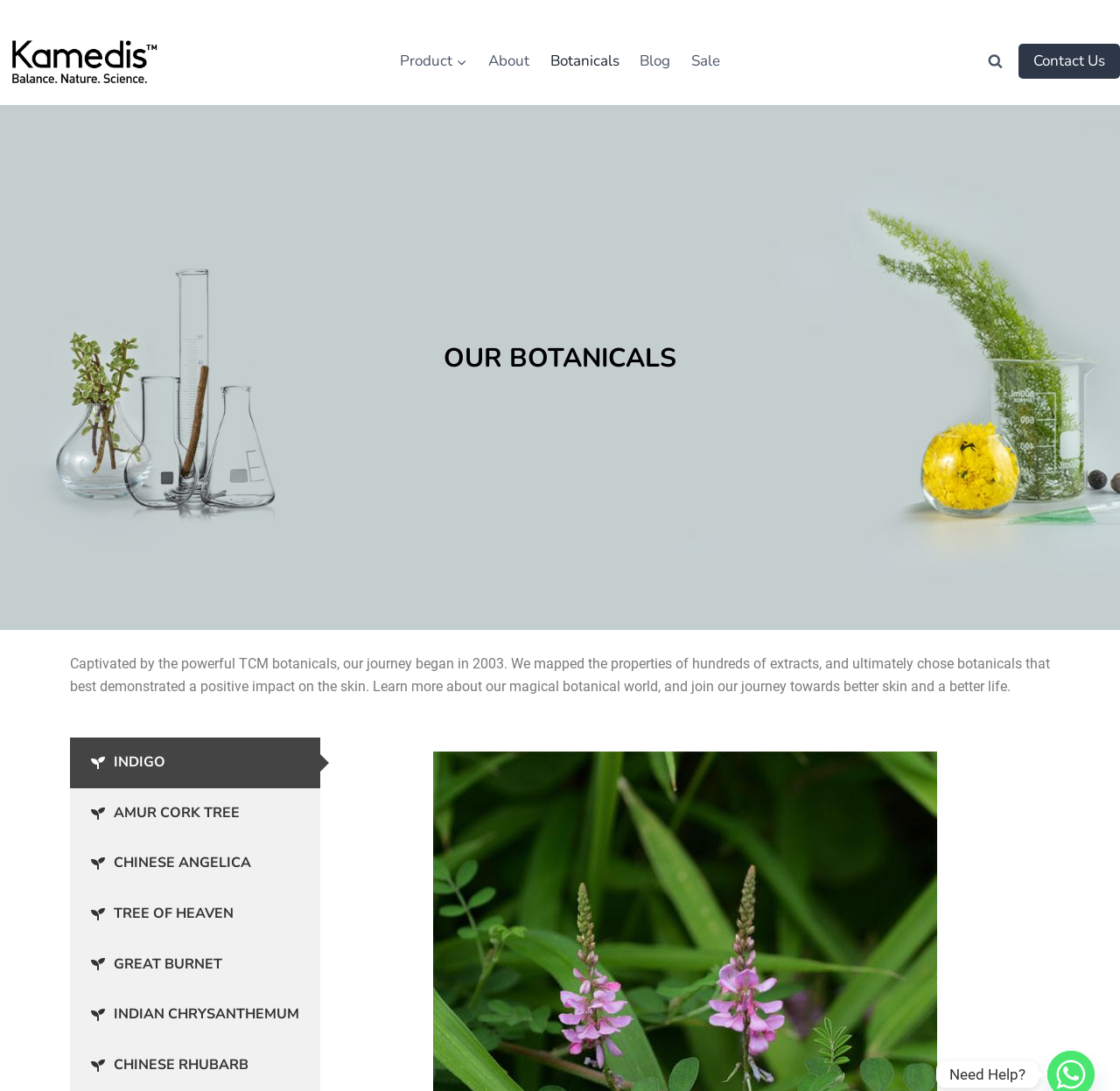Summarize the webpage in an elaborate manner.

The webpage is about Kamedis Indonesia's botanicals, with a focus on traditional Chinese medicine (TCM). At the top left, there is a logo of Kamedis Indonesia, which is also a link. Next to it, there is a primary navigation menu with links to Product, About, Botanicals, Blog, and Sale. 

On the top right, there is a search button and a link to Contact Us. Below the navigation menu, there is a heading "OUR BOTANICALS" in a prominent position. Underneath the heading, there is a paragraph of text that describes the company's journey in discovering the power of TCM botanicals and their impact on the skin.

Below the paragraph, there are six tabs with icons, each representing a different botanical, including Indigo, Amur Cork Tree, Chinese Angelica, Tree of Heaven, Great Burnet, and Indian Chrysanthemum. The Indigo tab is selected by default. At the bottom of the page, there is a small text "Need Help?".

Overall, the webpage has a clean and organized layout, with a clear focus on showcasing the company's botanical products and their story.